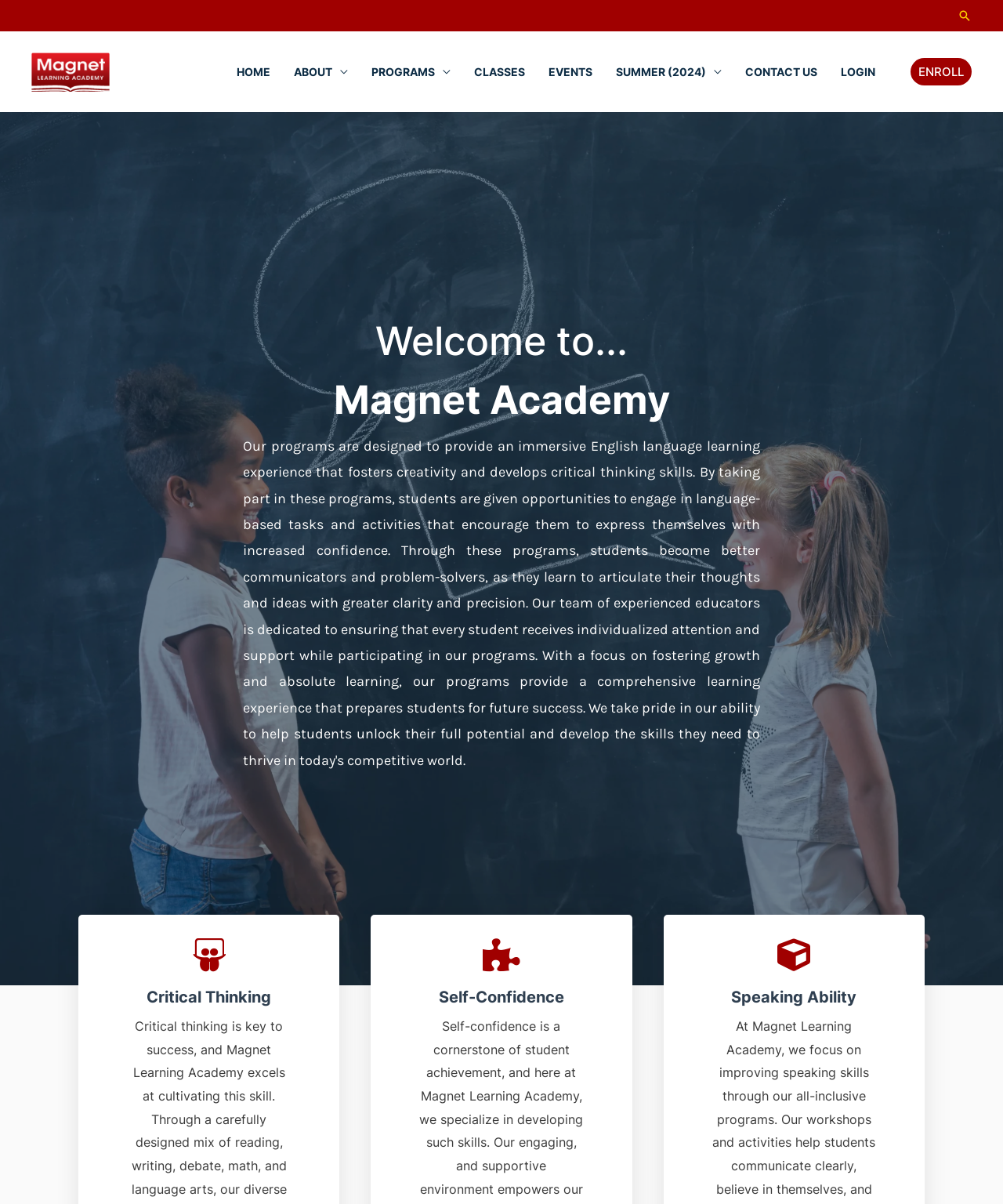Find the bounding box coordinates for the UI element whose description is: "SUMMER (2024)". The coordinates should be four float numbers between 0 and 1, in the format [left, top, right, bottom].

[0.602, 0.04, 0.731, 0.079]